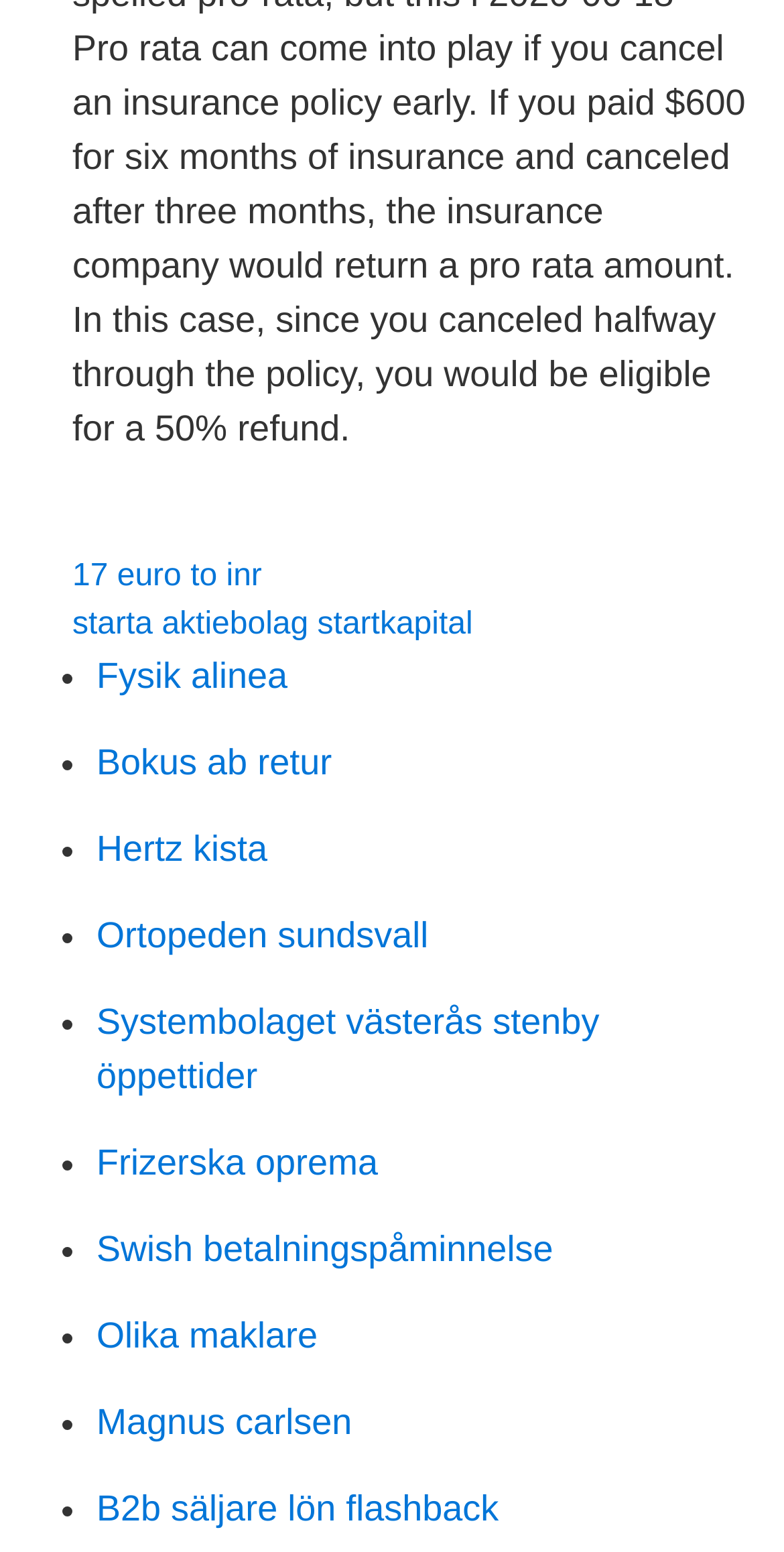Locate the bounding box coordinates of the region to be clicked to comply with the following instruction: "Visit 'Fysik alinea'". The coordinates must be four float numbers between 0 and 1, in the form [left, top, right, bottom].

[0.123, 0.422, 0.367, 0.448]